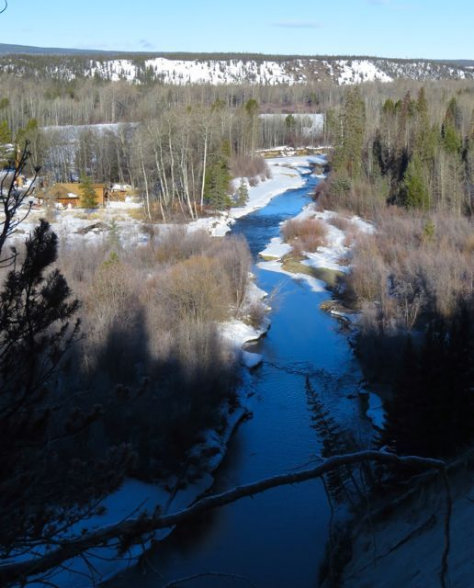What is reflected in the river?
Using the details from the image, give an elaborate explanation to answer the question.

The caption states that 'the flowing water reflects the bright blue sky', which means that the river is mirroring the color of the sky above, creating a sense of serenity and calmness in the image.